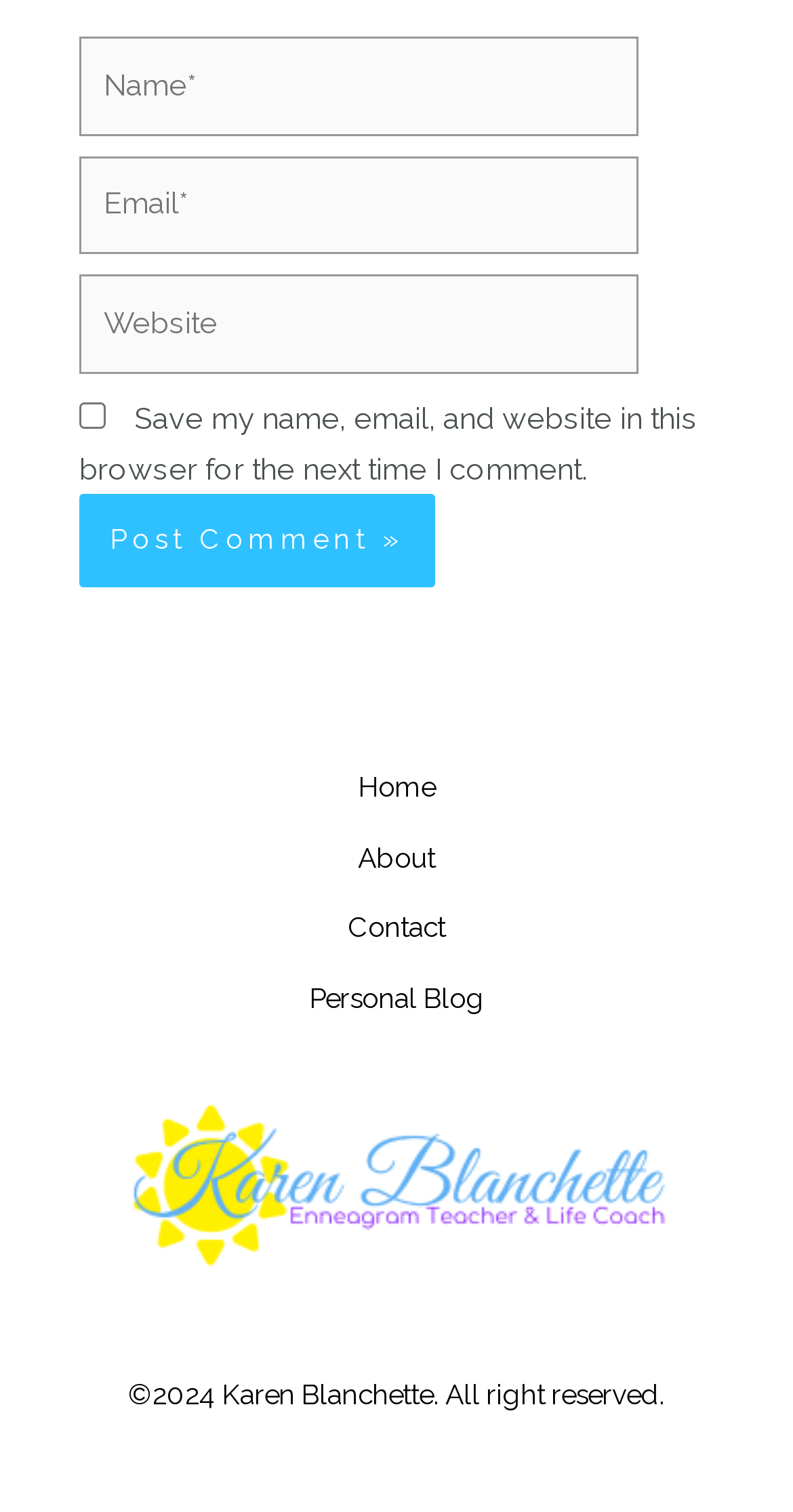Answer in one word or a short phrase: 
What is the required information to post a comment?

Name and Email